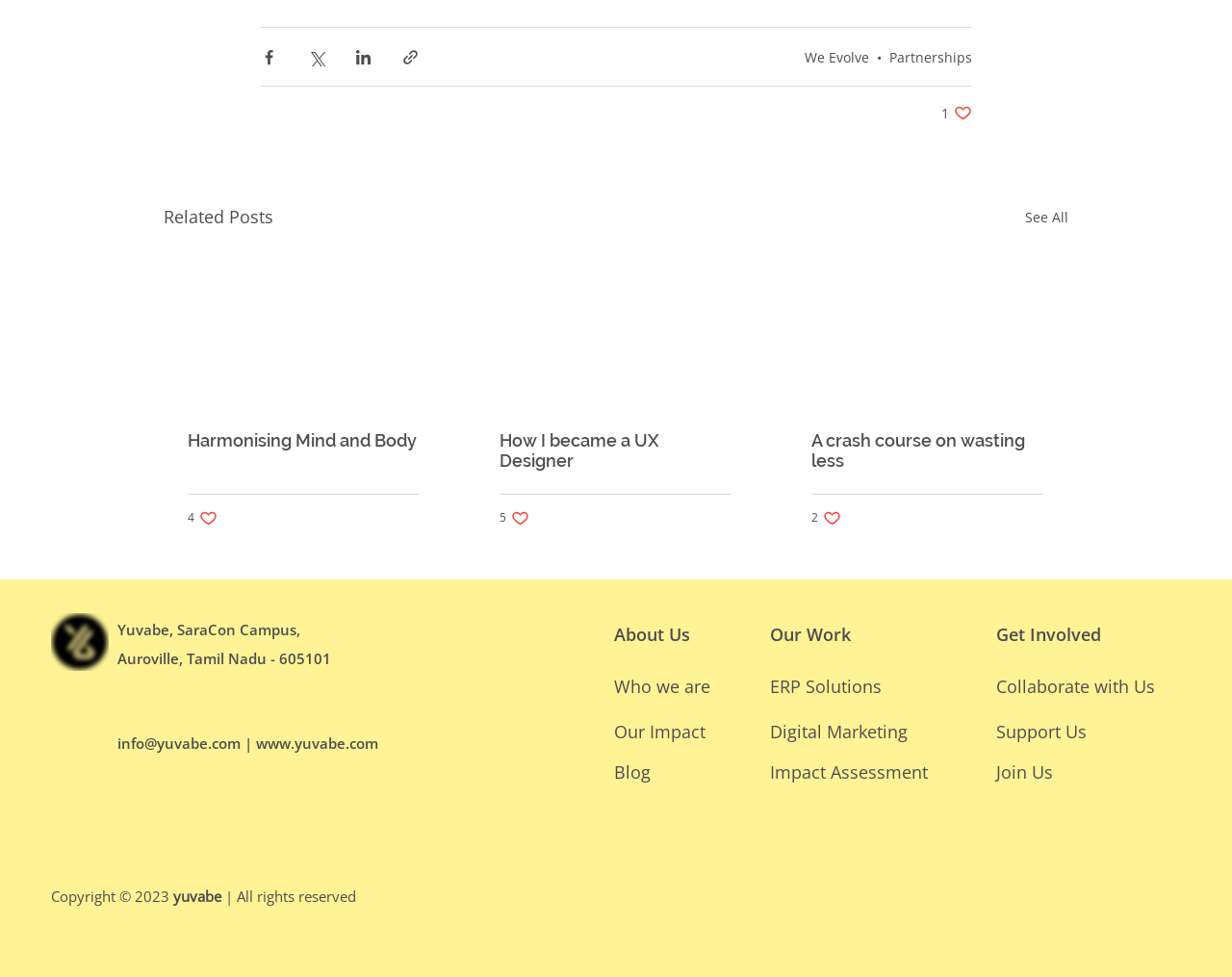Please answer the following question using a single word or phrase: 
What is the purpose of the buttons at the top?

Share posts